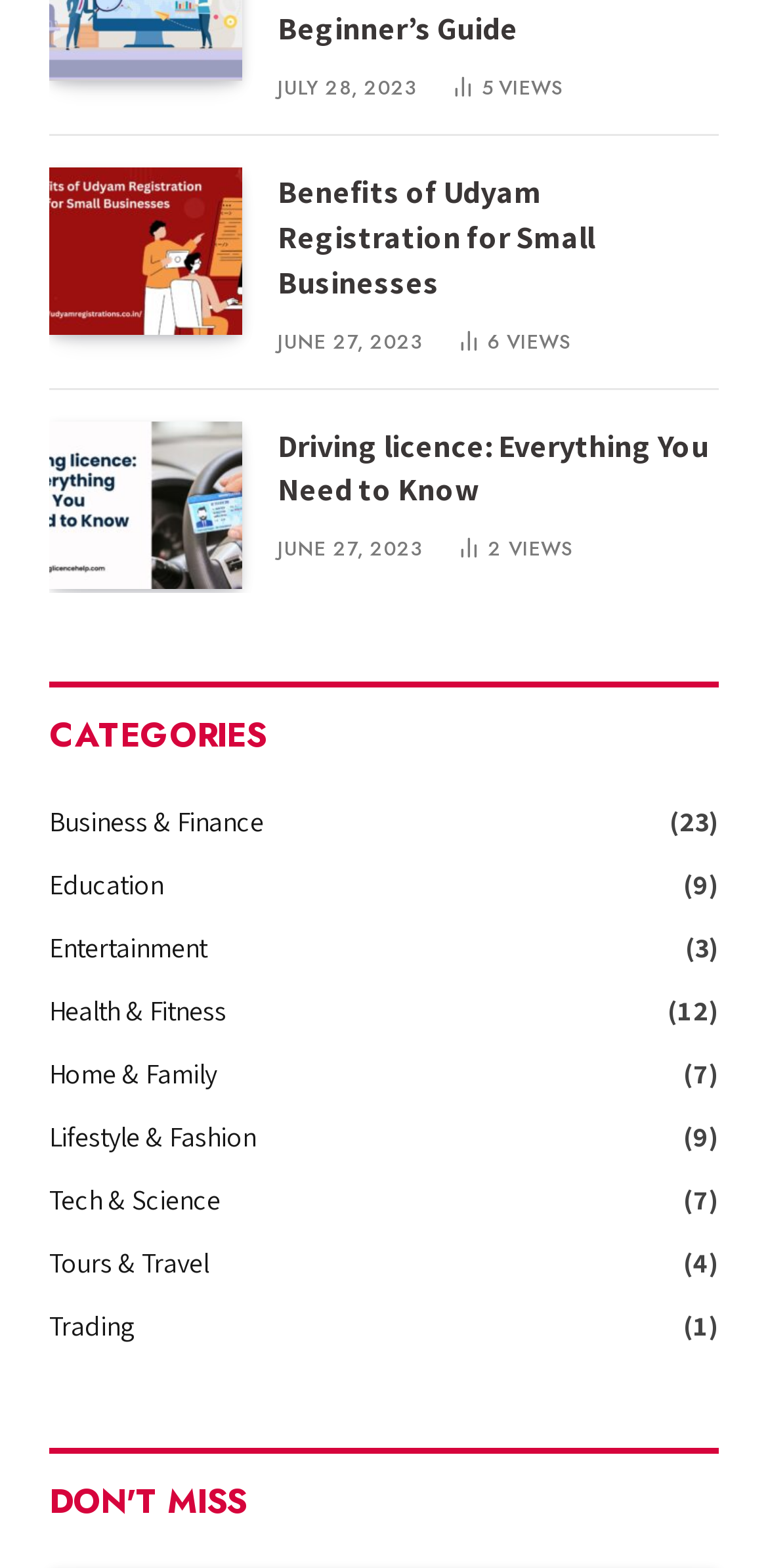What is the date of the first article?
Refer to the image and give a detailed response to the question.

I found the date of the first article by looking at the time element with the text 'JULY 28, 2023' which is a child of the first article element.